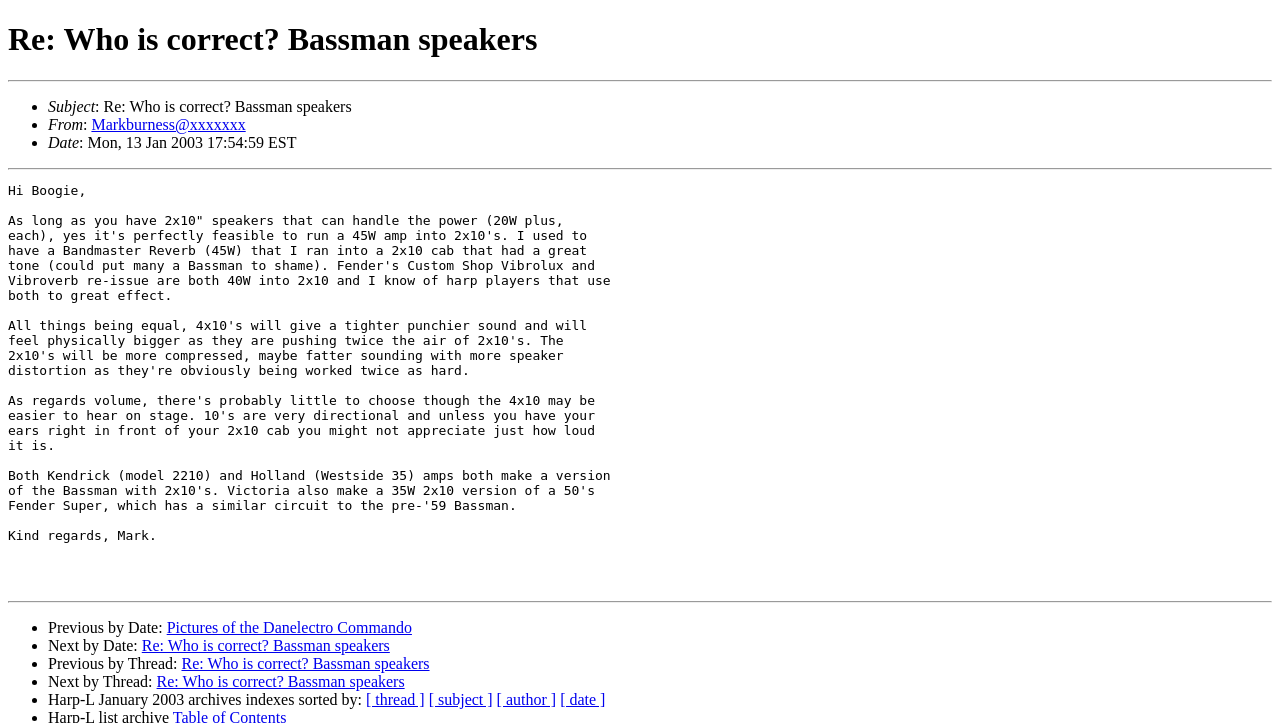Please reply with a single word or brief phrase to the question: 
What is the subject of the email?

Re: Who is correct? Bassman speakers